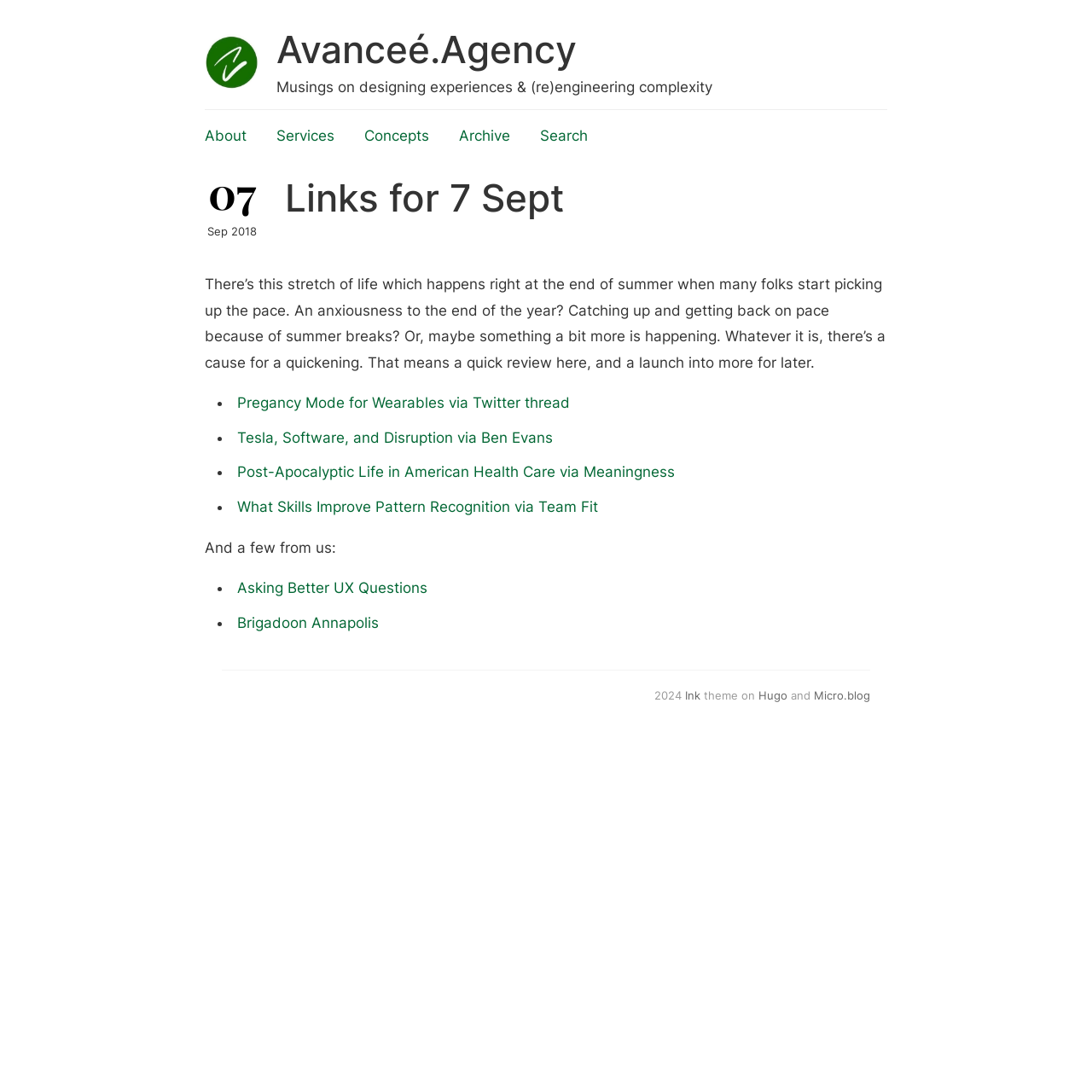What is the theme of the webpage?
Look at the screenshot and respond with one word or a short phrase.

Hugo